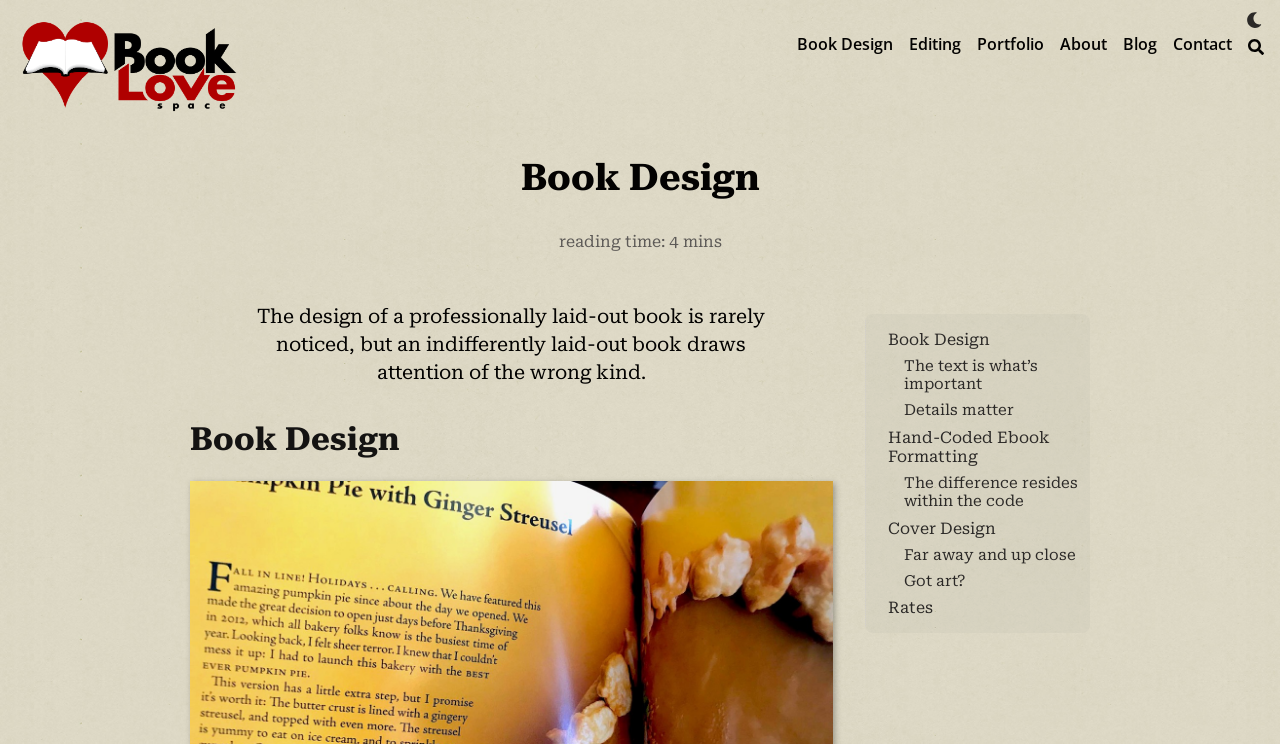Determine the coordinates of the bounding box that should be clicked to complete the instruction: "Go to Book Design page". The coordinates should be represented by four float numbers between 0 and 1: [left, top, right, bottom].

[0.623, 0.045, 0.698, 0.074]